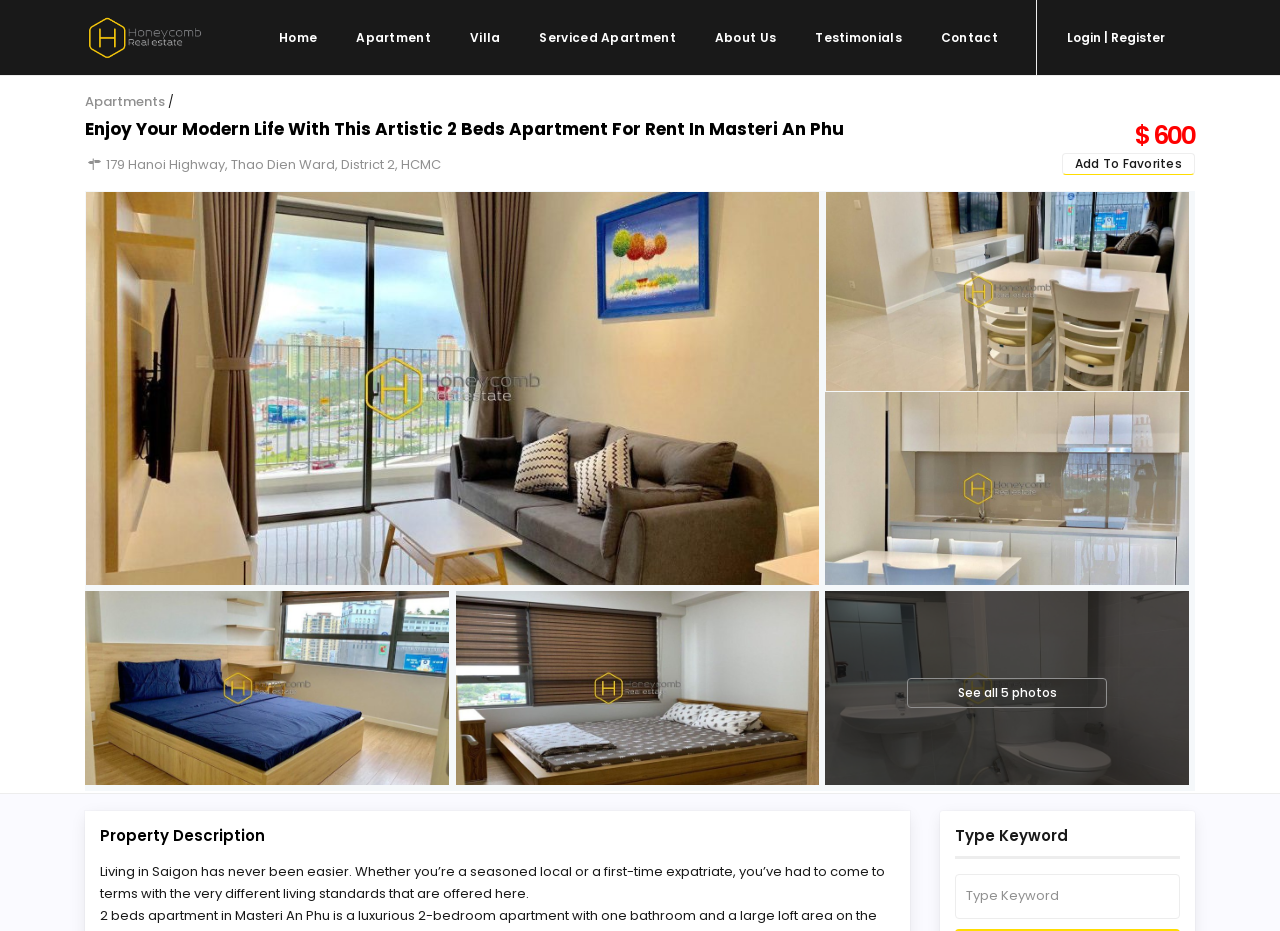What is the location of the apartment?
Based on the image, respond with a single word or phrase.

Hanoi Highway, Thao Dien Ward, District 2, HCMC